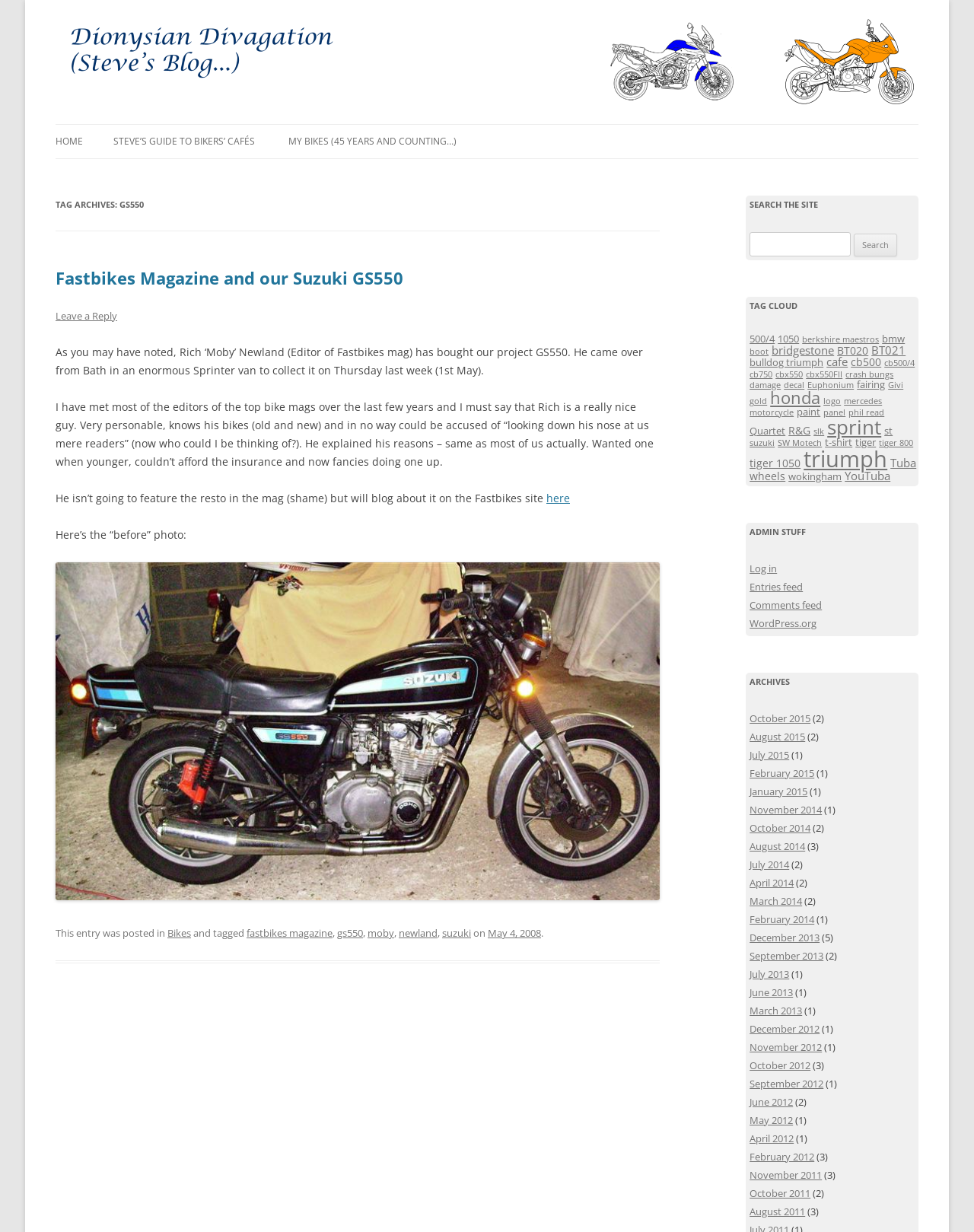Determine the bounding box coordinates of the clickable element to complete this instruction: "Read the article about Fastbikes Magazine and our Suzuki GS550". Provide the coordinates in the format of four float numbers between 0 and 1, [left, top, right, bottom].

[0.057, 0.216, 0.414, 0.235]